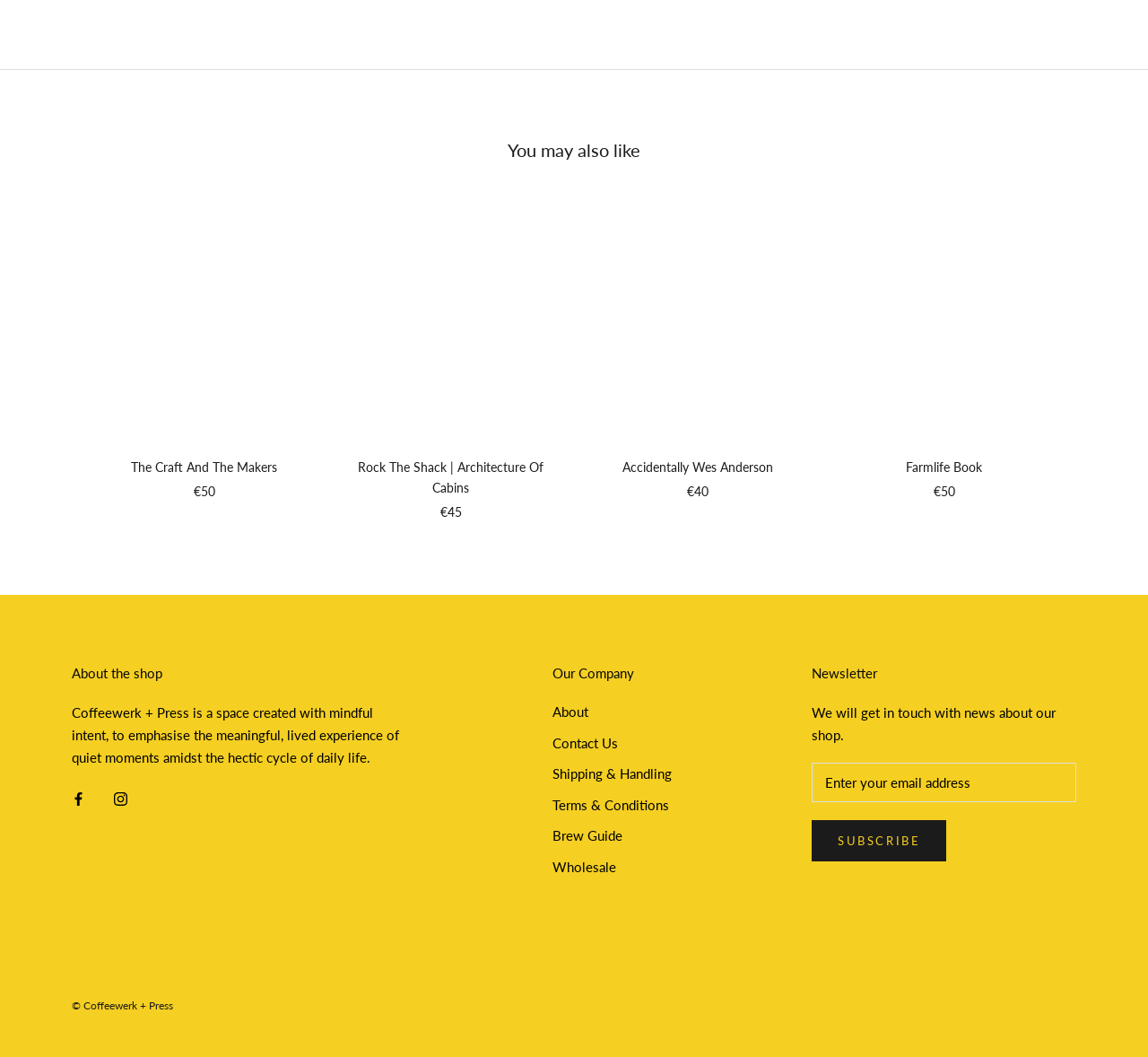What can you do with your email address on the page?
Could you answer the question with a detailed and thorough explanation?

There is a newsletter section on the page where you can enter your email address and subscribe to the newsletter. The section is titled 'Newsletter' and has a textbox to enter your email address and a 'SUBSCRIBE' button.